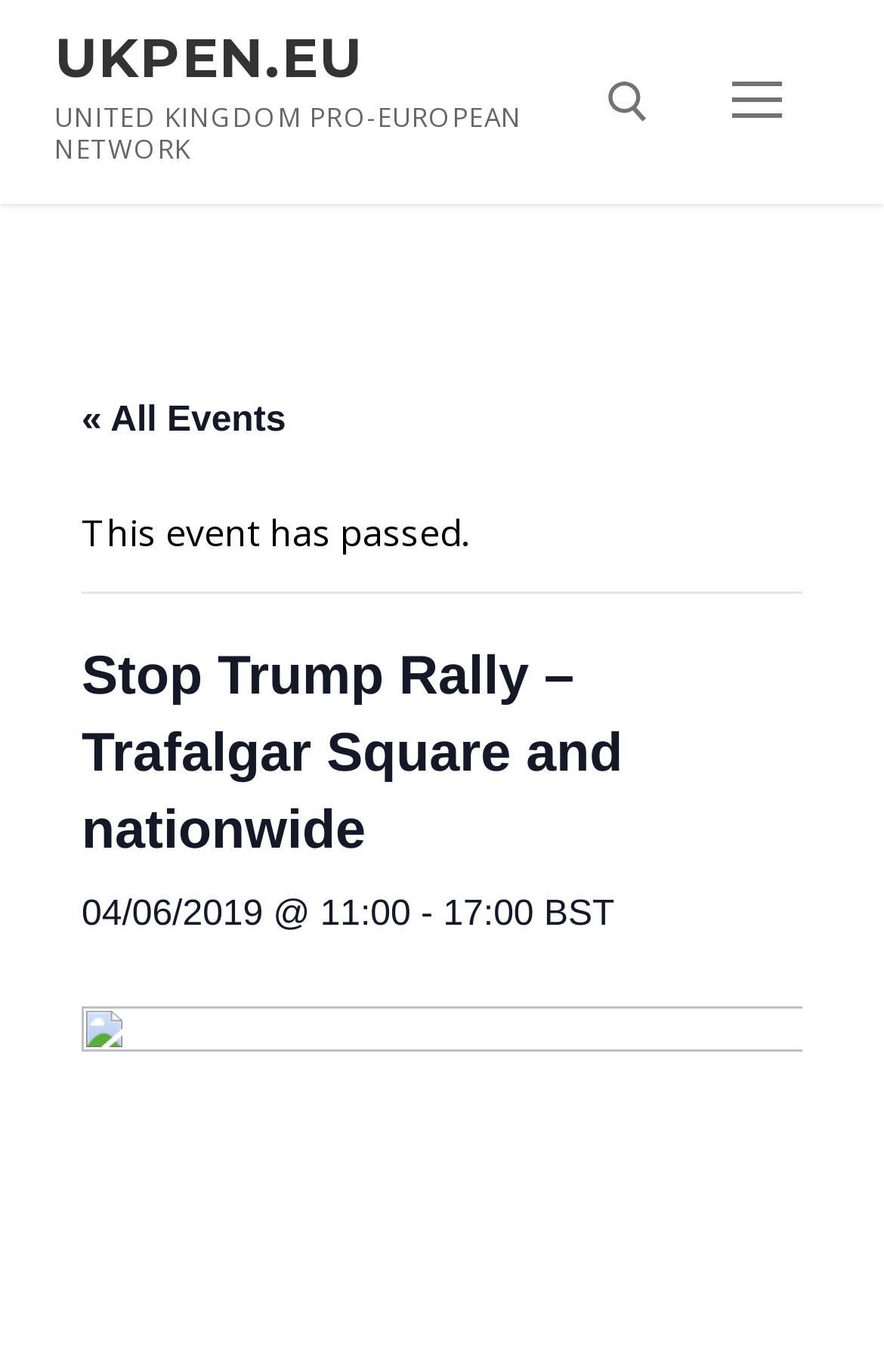Generate the text content of the main headline of the webpage.

Stop Trump Rally – Trafalgar Square and nationwide